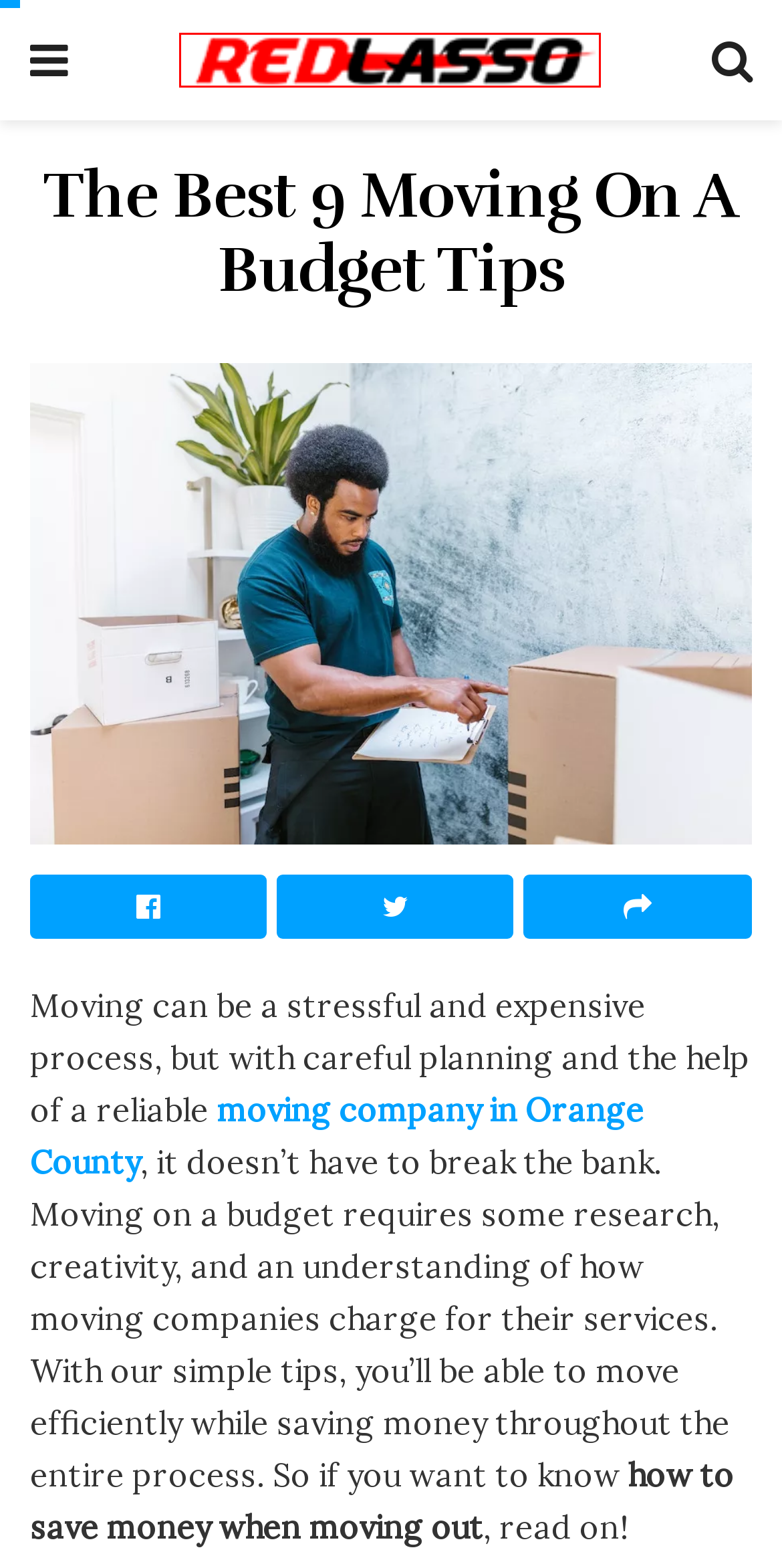You see a screenshot of a webpage with a red bounding box surrounding an element. Pick the webpage description that most accurately represents the new webpage after interacting with the element in the red bounding box. The options are:
A. Home - Red Lasso
B. Dubai Real Estate Market Forecast 2025: What to Expect - Red Lasso
C. Terms & Conditions - Red Lasso
D. How To Download And Install FiveM Mods For GTA 5 - Red Lasso
E. Real Life Archives - Red Lasso
F. Was Bryan Kohberger Convicted? Latest Updates And Details - Red Lasso
G. News Archives - Red Lasso
H. Professional Orange County Movers | Pure Moving Company

A